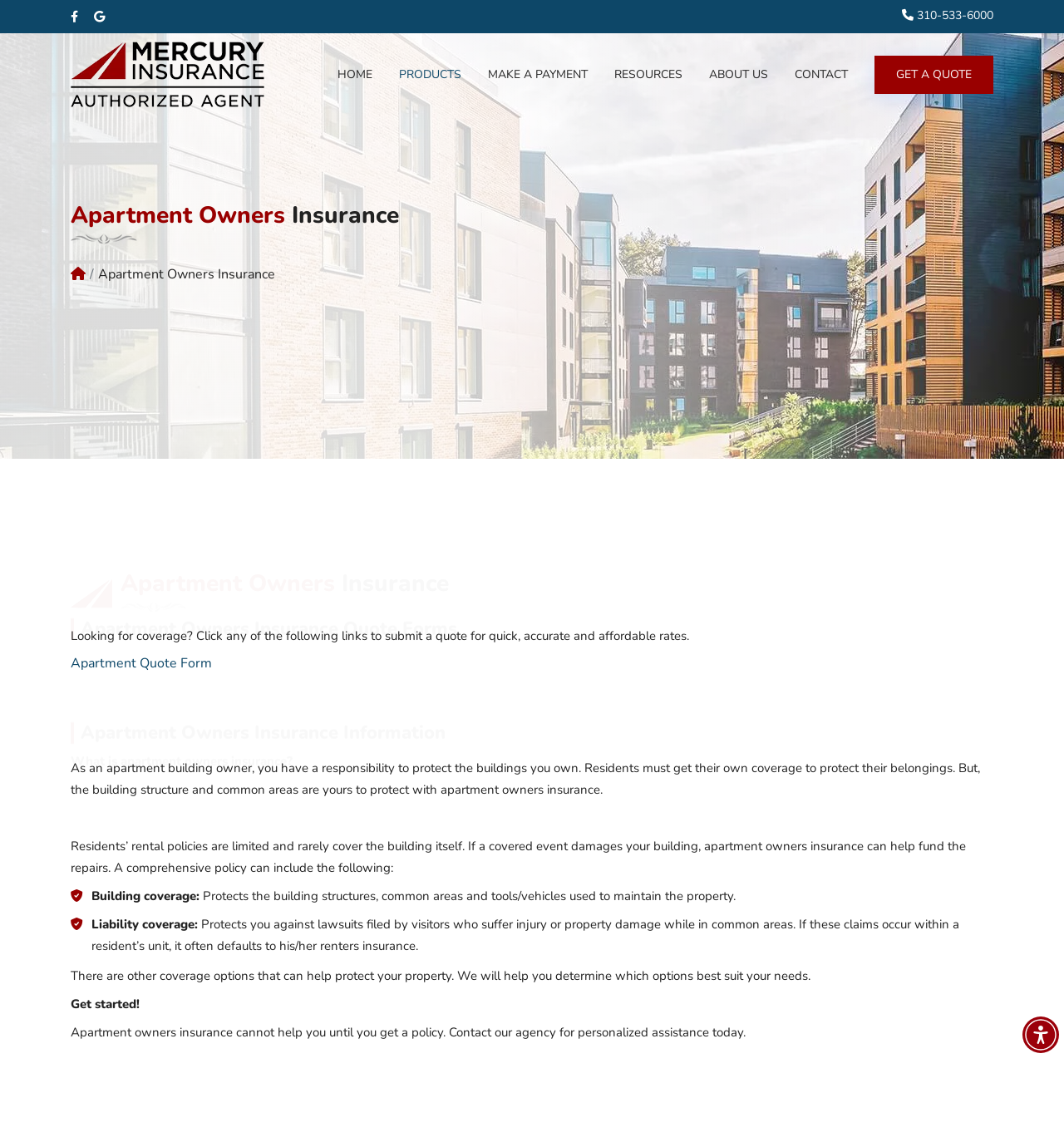Answer the question briefly using a single word or phrase: 
What type of coverage is mentioned in the webpage content?

Building and liability coverage